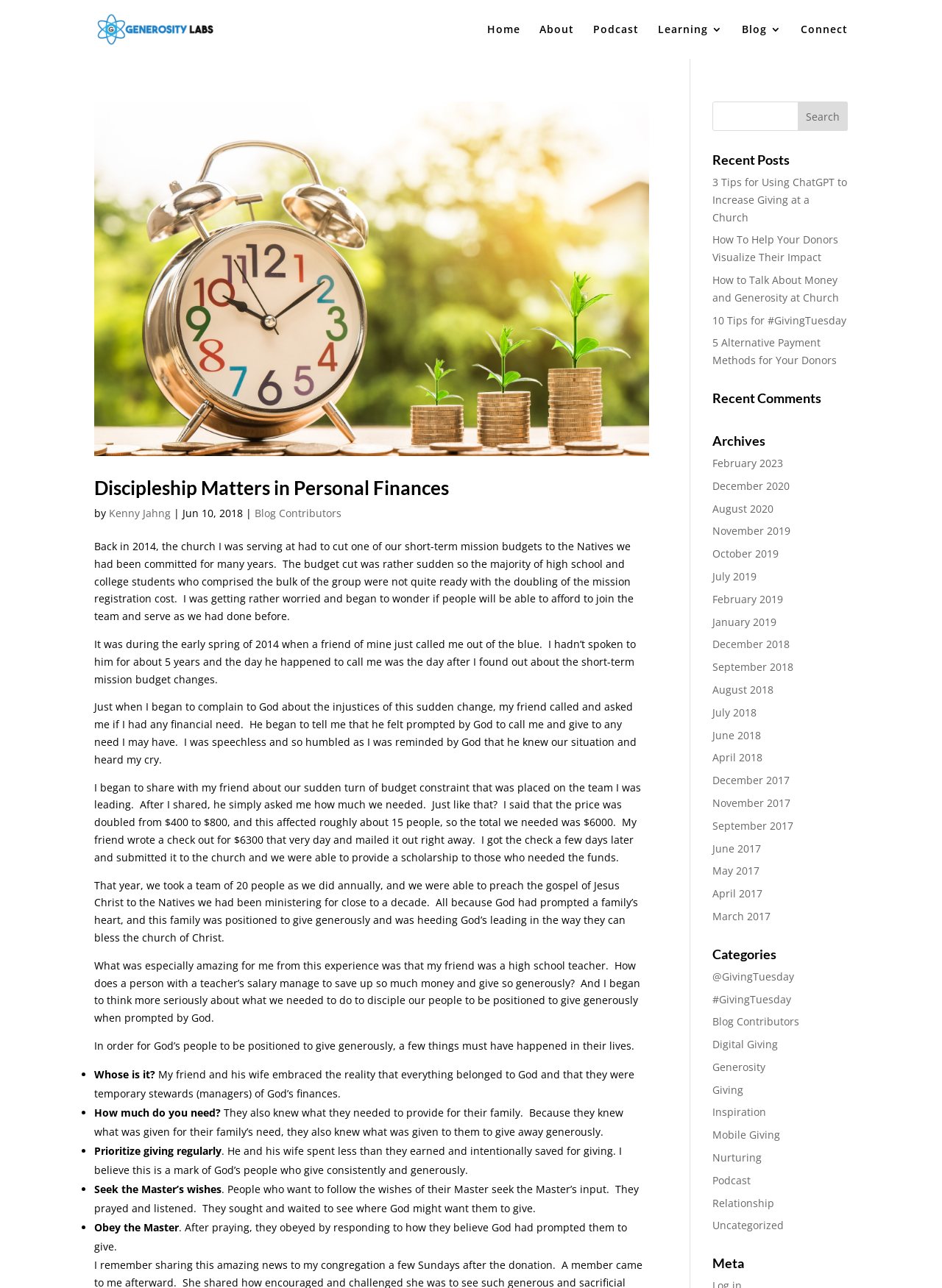Give a detailed overview of the webpage's appearance and contents.

The webpage is about personal finances and generosity, with a focus on discipleship and giving. At the top, there is a navigation menu with links to "Home", "About", "Podcast", "Learning 3", "Blog 3", and "Connect". Below the navigation menu, there is a prominent article titled "Discipleship Matters in Personal Finances" with an image and a brief summary. The article is written by Kenny Jahng and was published on June 10, 2018.

The article tells a personal story about the author's experience with a sudden budget cut for a short-term mission trip and how a friend's generous donation helped to cover the cost. The author reflects on the importance of discipleship in personal finances, highlighting the need for people to be positioned to give generously when prompted by God.

The article is divided into sections, each with a bullet point and a brief explanation. The sections cover topics such as recognizing that everything belongs to God, knowing what one needs to provide for their family, prioritizing giving, seeking the Master's wishes, and obeying the Master.

To the right of the article, there is a search bar with a button labeled "Search". Below the search bar, there are sections for "Recent Posts", "Recent Comments", and "Archives", each with a list of links to other articles or blog posts. The "Archives" section lists links to articles from various months and years, dating back to 2017.

At the bottom of the page, there is a section for "Categories", which lists links to topics such as #GivingTuesday, Digital Giving, Generosity, and Giving.